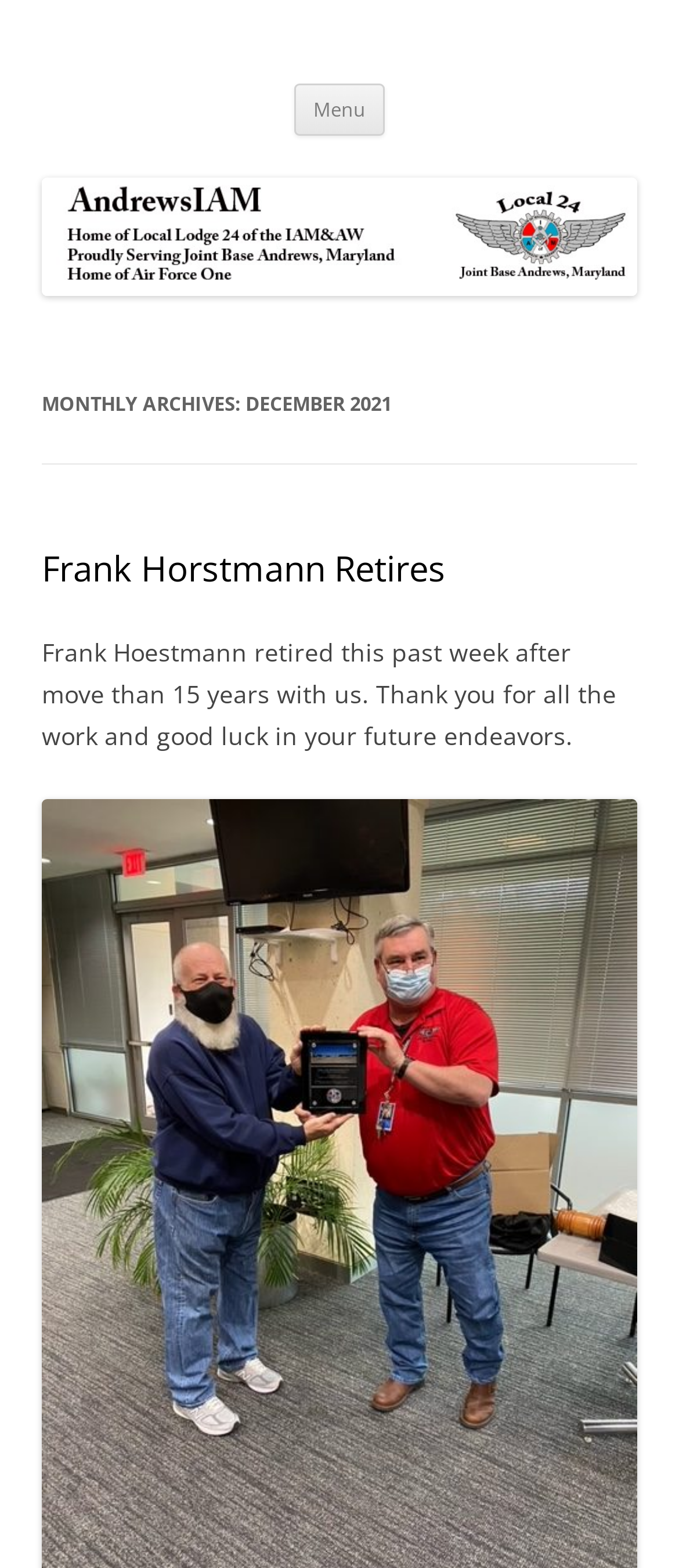Answer in one word or a short phrase: 
What is the location of the joint base?

Maryland